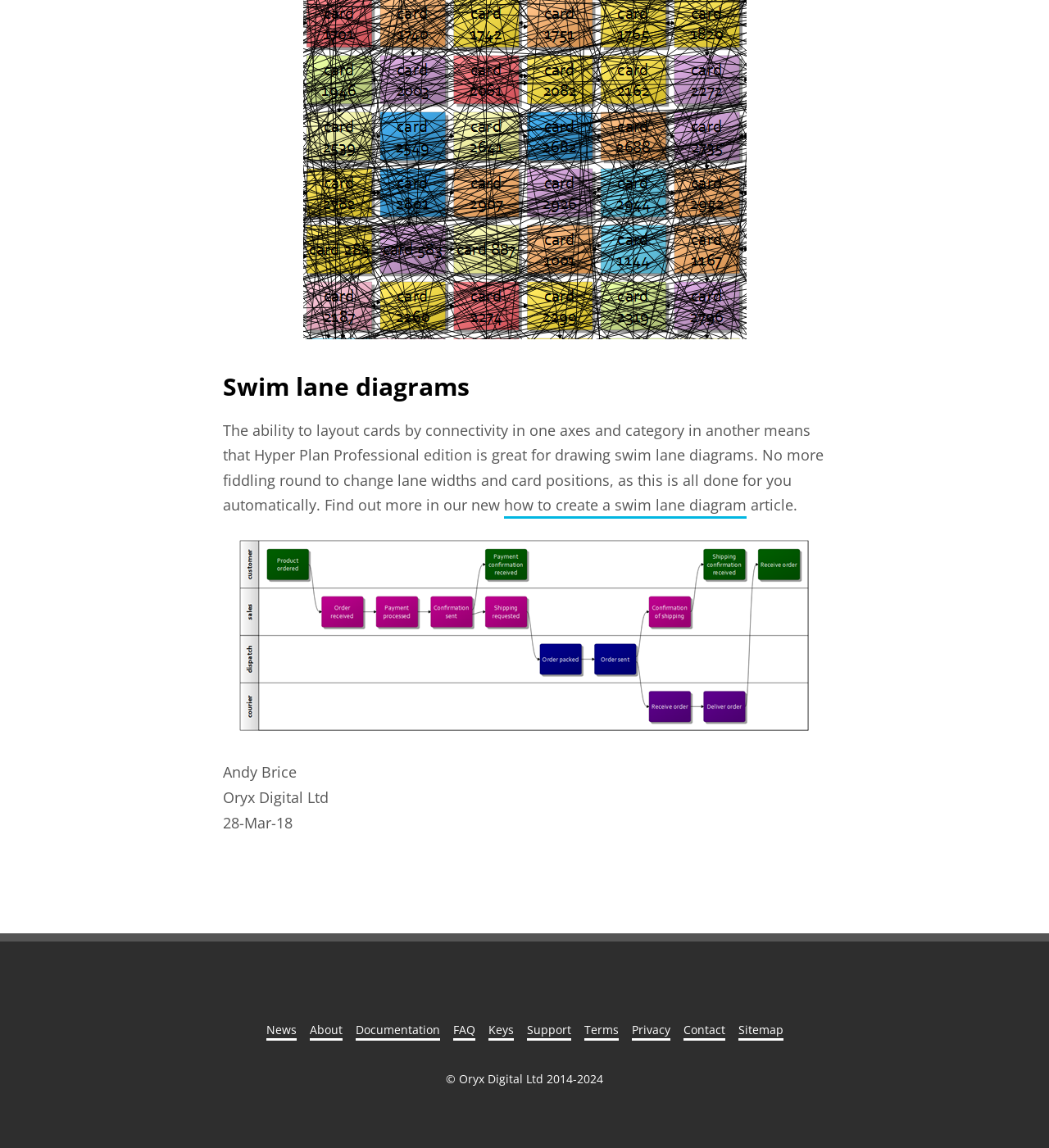Who is the author of the article?
Refer to the screenshot and respond with a concise word or phrase.

Andy Brice